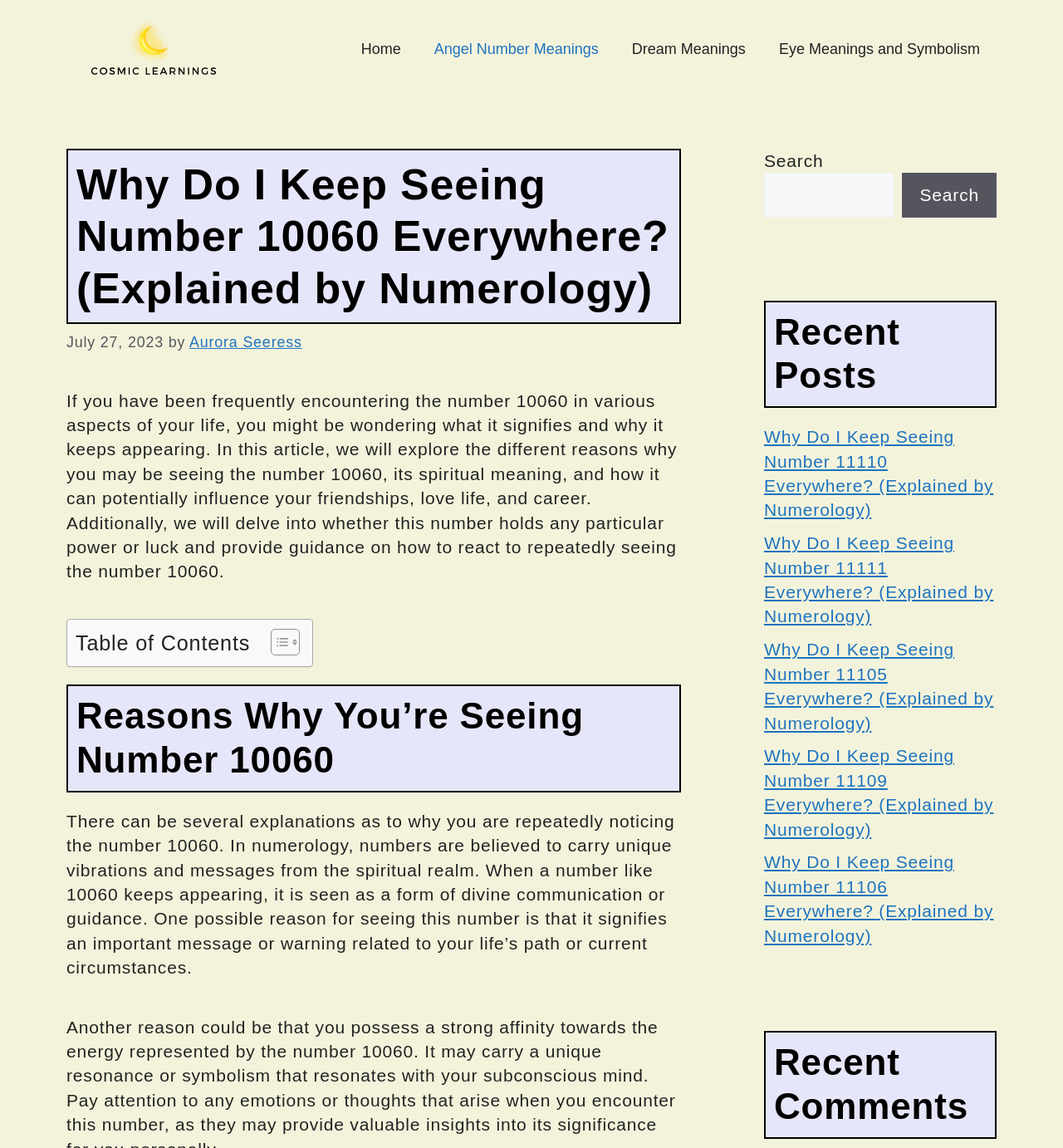Identify the bounding box coordinates for the element you need to click to achieve the following task: "Click on the 'Home' link". Provide the bounding box coordinates as four float numbers between 0 and 1, in the form [left, top, right, bottom].

[0.324, 0.021, 0.393, 0.065]